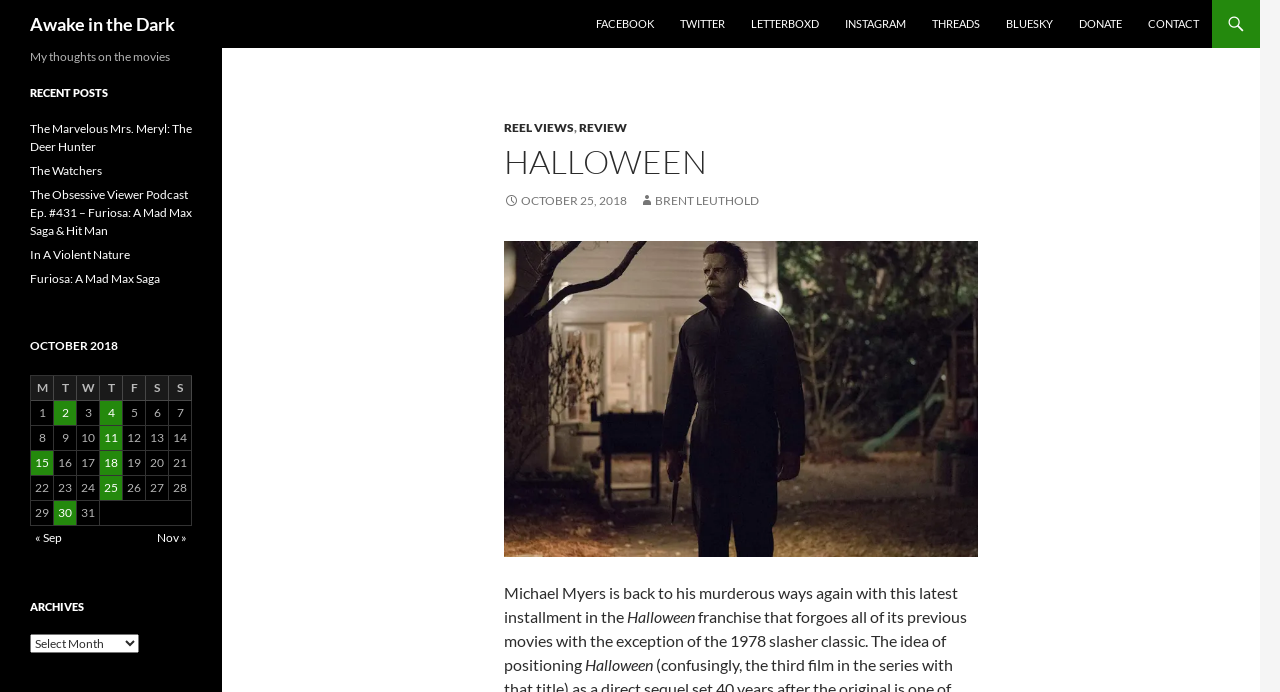Generate the text content of the main headline of the webpage.

Awake in the Dark